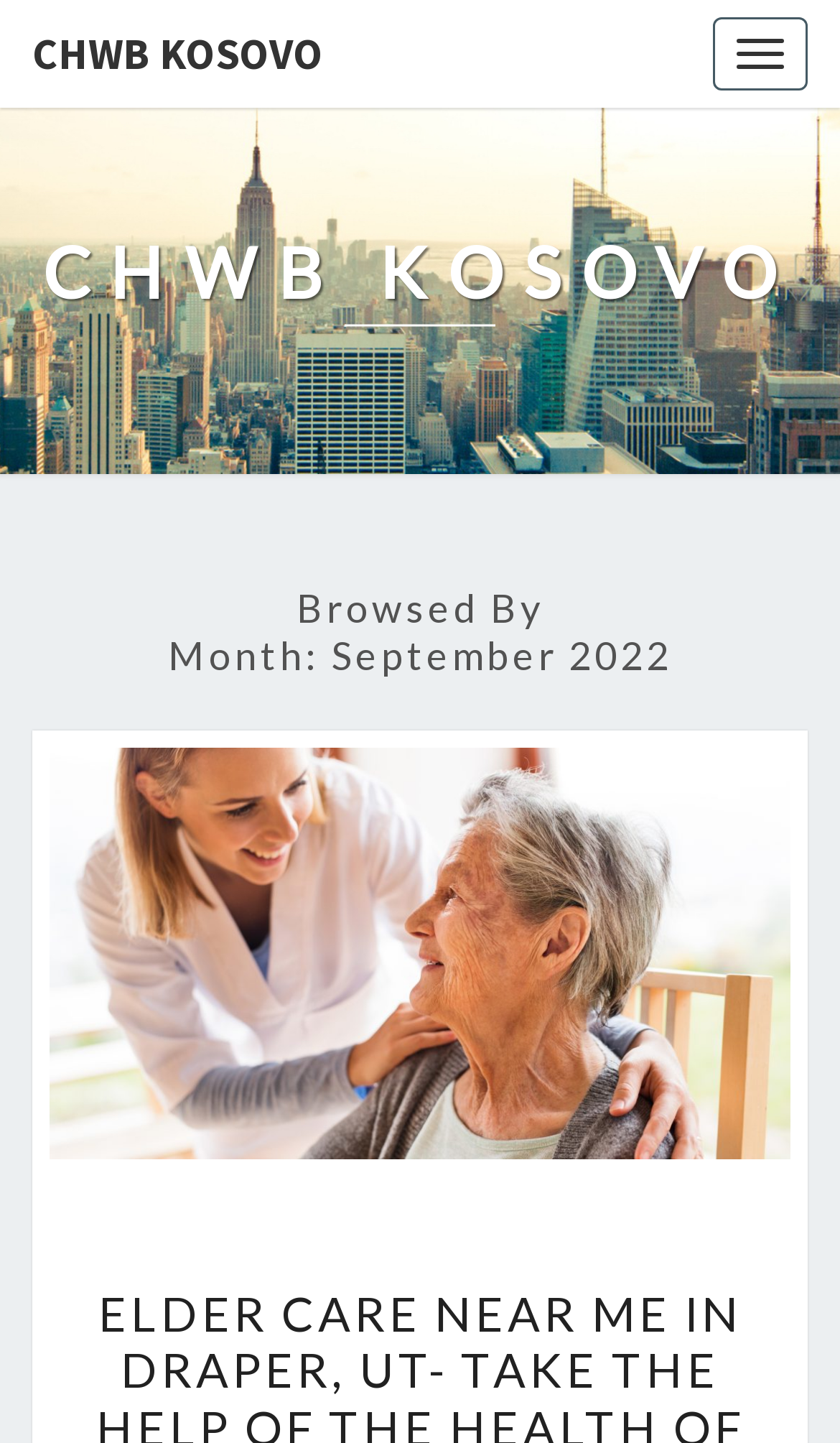Use a single word or phrase to respond to the question:
How many headings are present on the webpage?

3